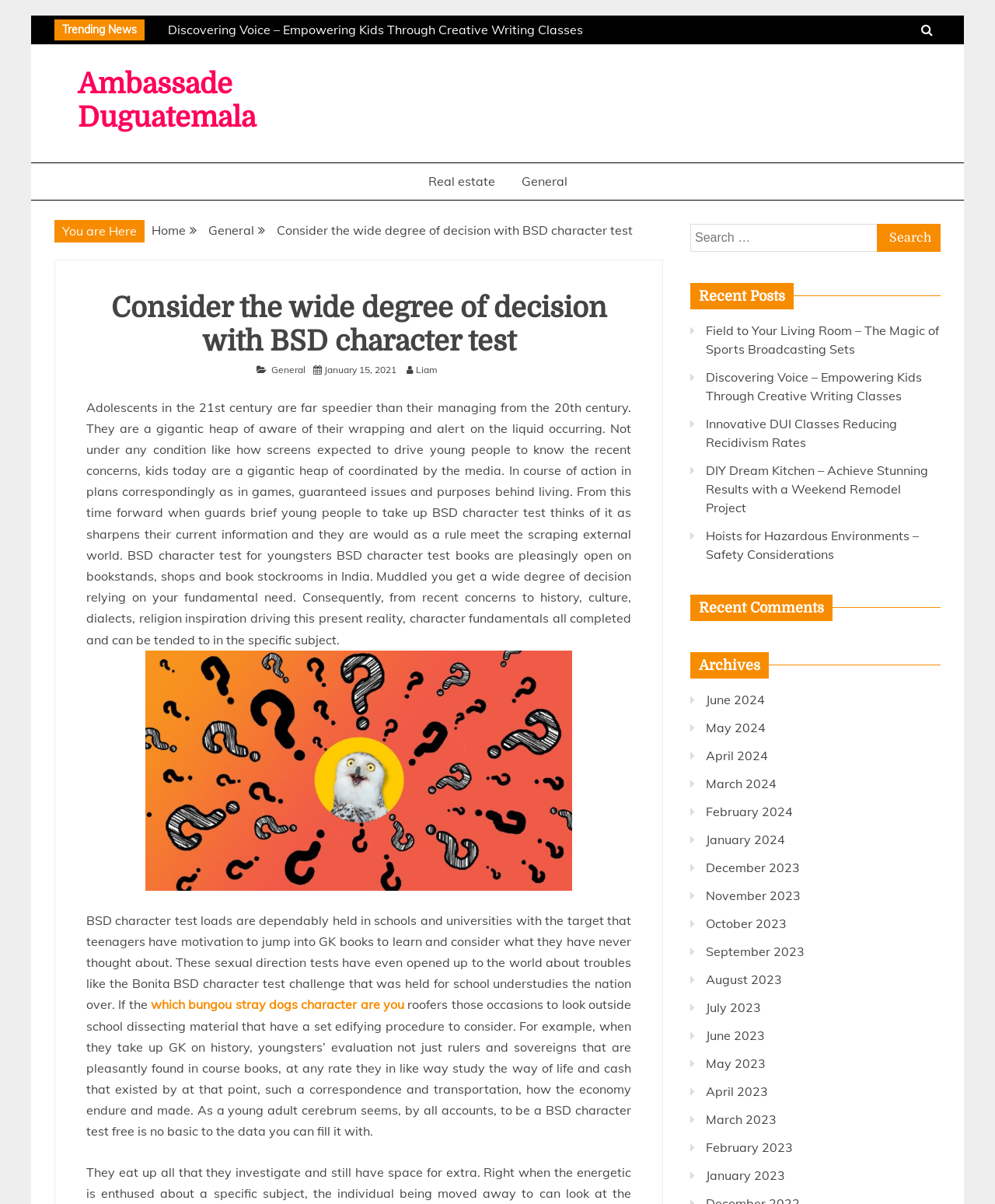Locate the bounding box coordinates of the element that should be clicked to fulfill the instruction: "Check the Archives".

[0.694, 0.541, 0.945, 0.563]